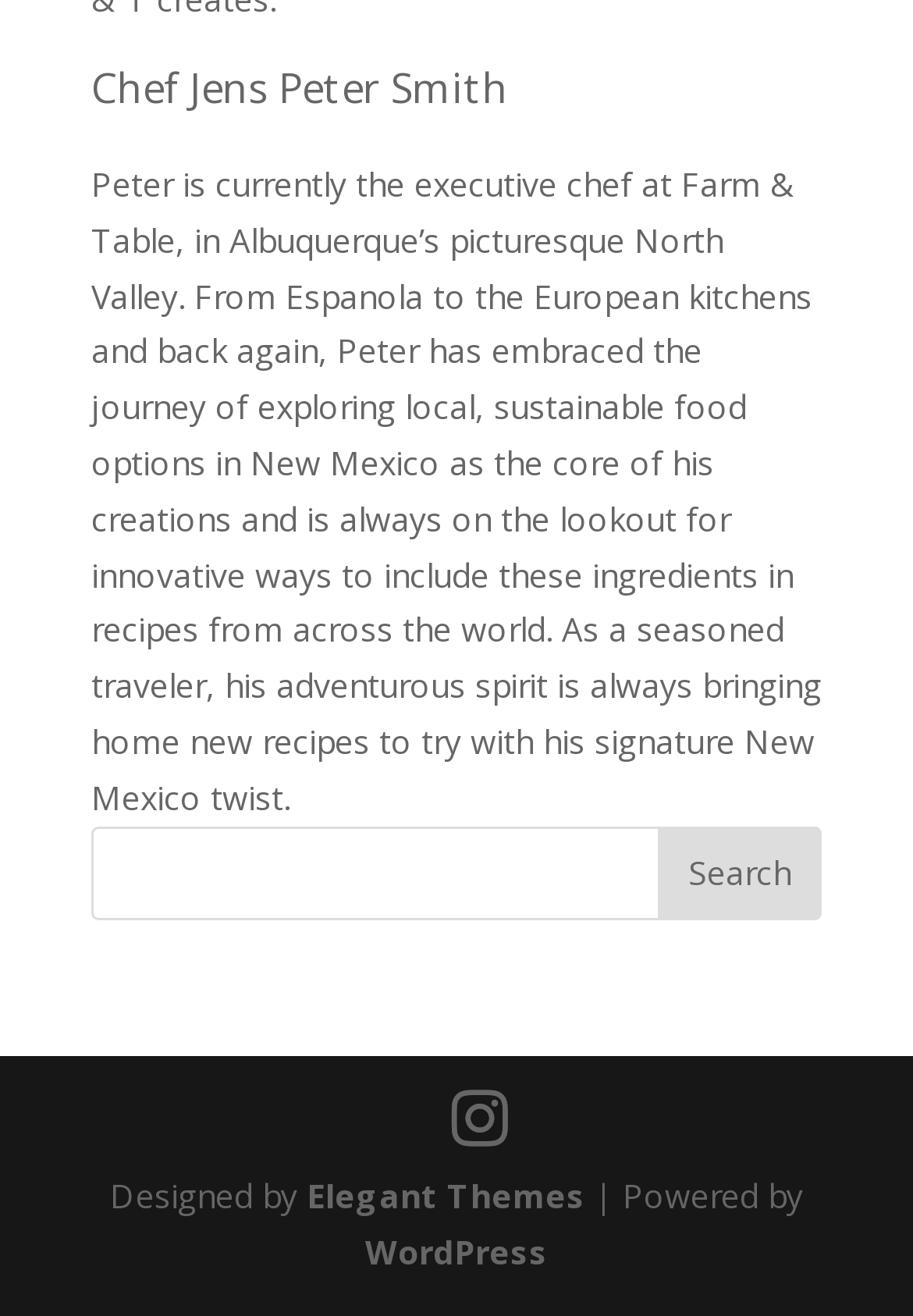Analyze the image and answer the question with as much detail as possible: 
What is the chef looking for?

The text states that the chef 'is always on the lookout for innovative ways to include these ingredients in recipes from across the world', referring to local and sustainable food options in New Mexico.